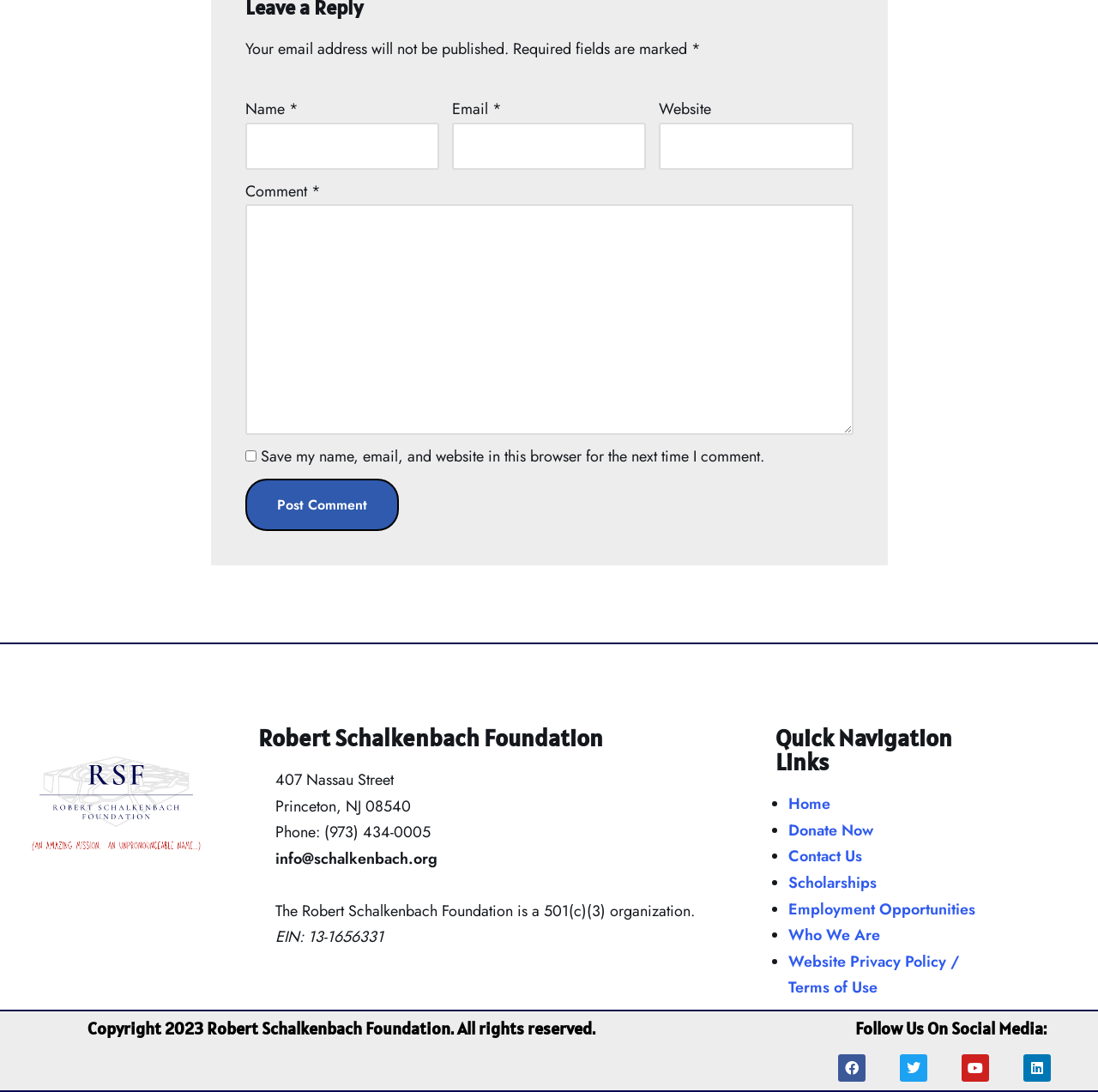What is the organization's phone number?
Please provide a single word or phrase as the answer based on the screenshot.

(973) 434-0005